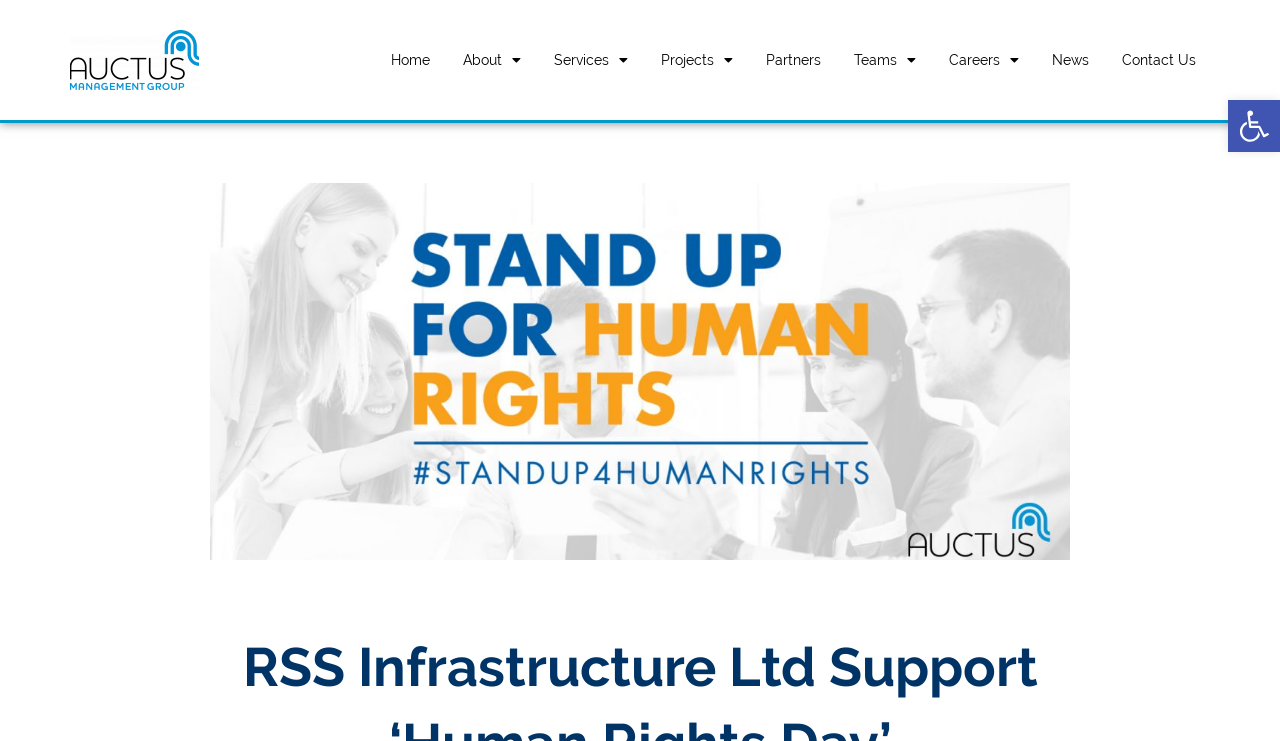Identify the bounding box coordinates of the area you need to click to perform the following instruction: "Click the Home link".

[0.295, 0.05, 0.347, 0.112]